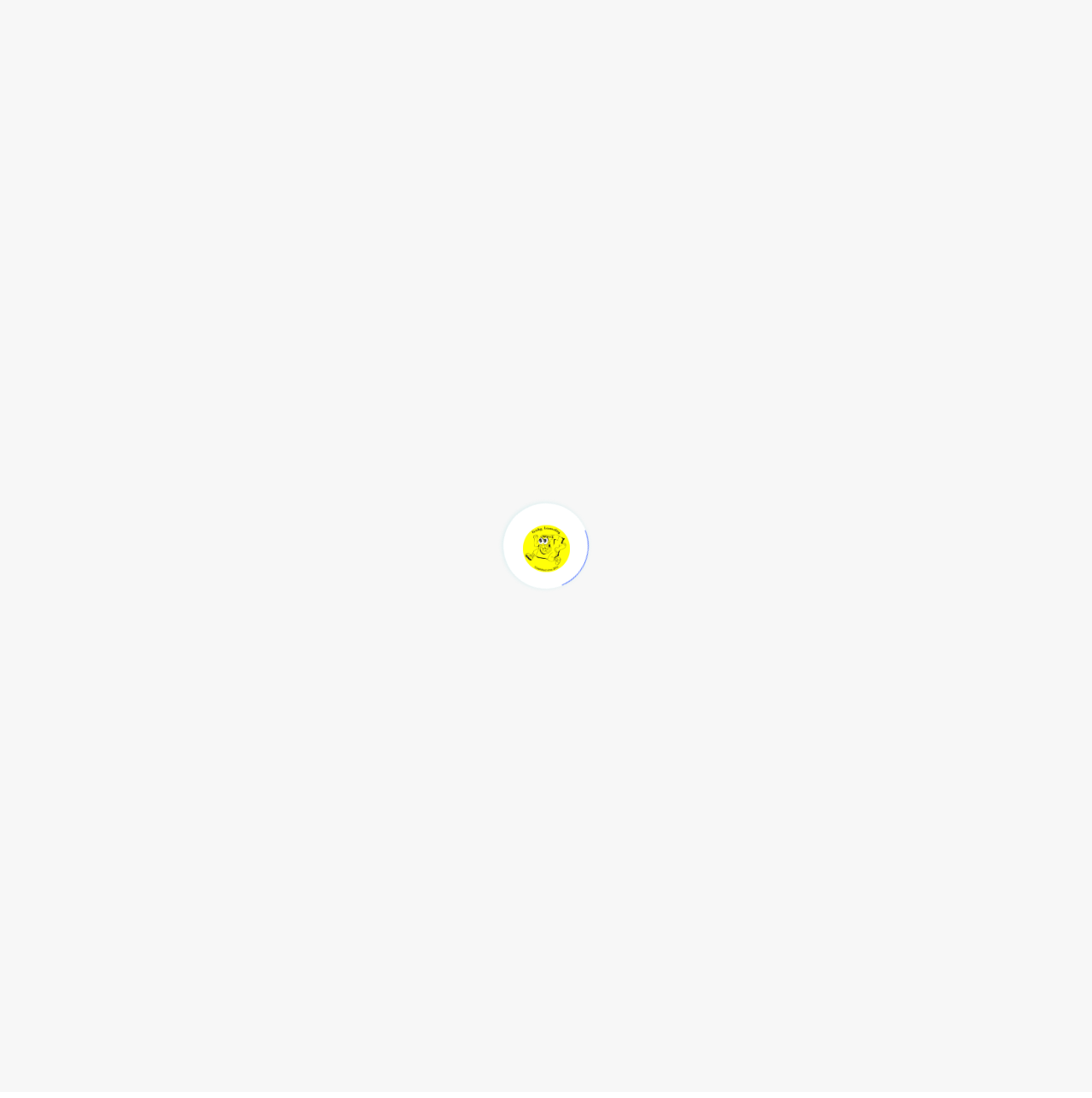Locate the bounding box of the user interface element based on this description: "About Us".

[0.298, 0.0, 0.387, 0.07]